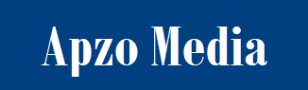Explain the image in a detailed way.

The image features the logo of "Apzo Media," presented in a clean, modern font against a blue background. The design emphasizes simplicity and professionalism, making it suitable for various media-related contexts such as marketing, publishing, or digital content creation. This branding reflects Apzo Media's identity and aligns with its mission to provide relevant and engaging media solutions. The logo's color contrast and typography are attention-grabbing, effectively capturing the viewer's interest.